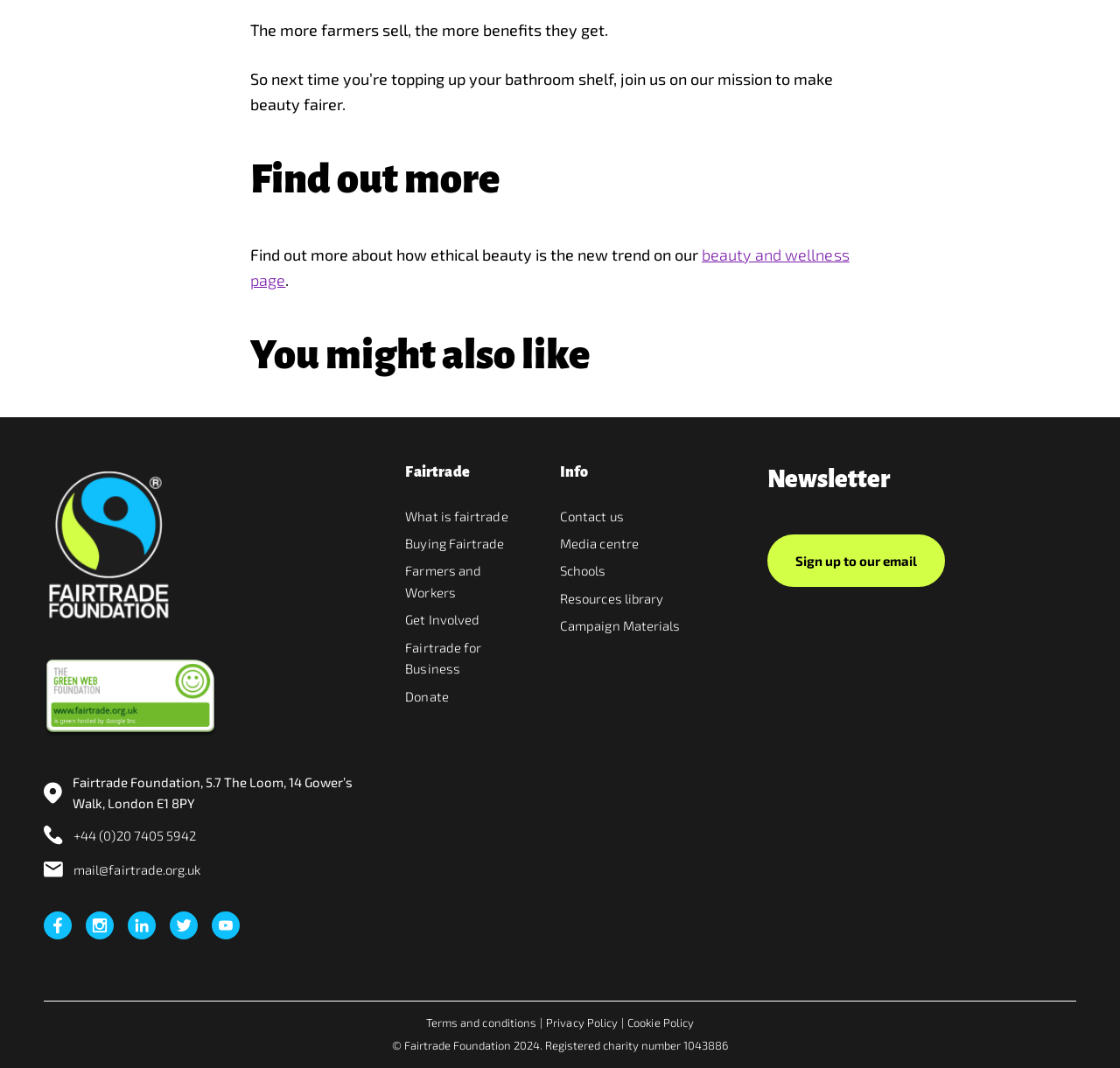Find the bounding box coordinates of the clickable element required to execute the following instruction: "Search for something". Provide the coordinates as four float numbers between 0 and 1, i.e., [left, top, right, bottom].

None